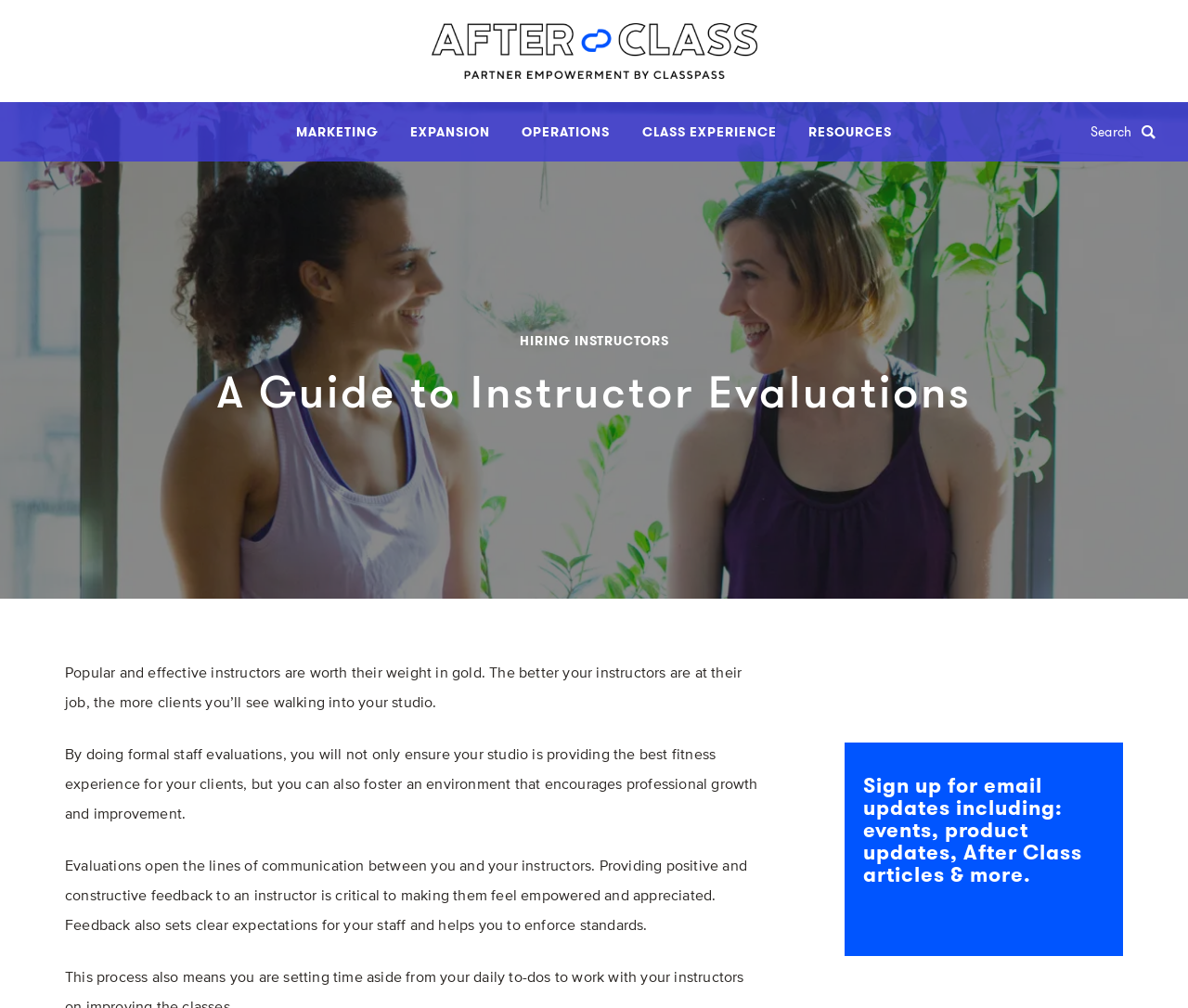Provide the bounding box coordinates of the area you need to click to execute the following instruction: "Read about HIRING INSTRUCTORS".

[0.437, 0.329, 0.563, 0.348]